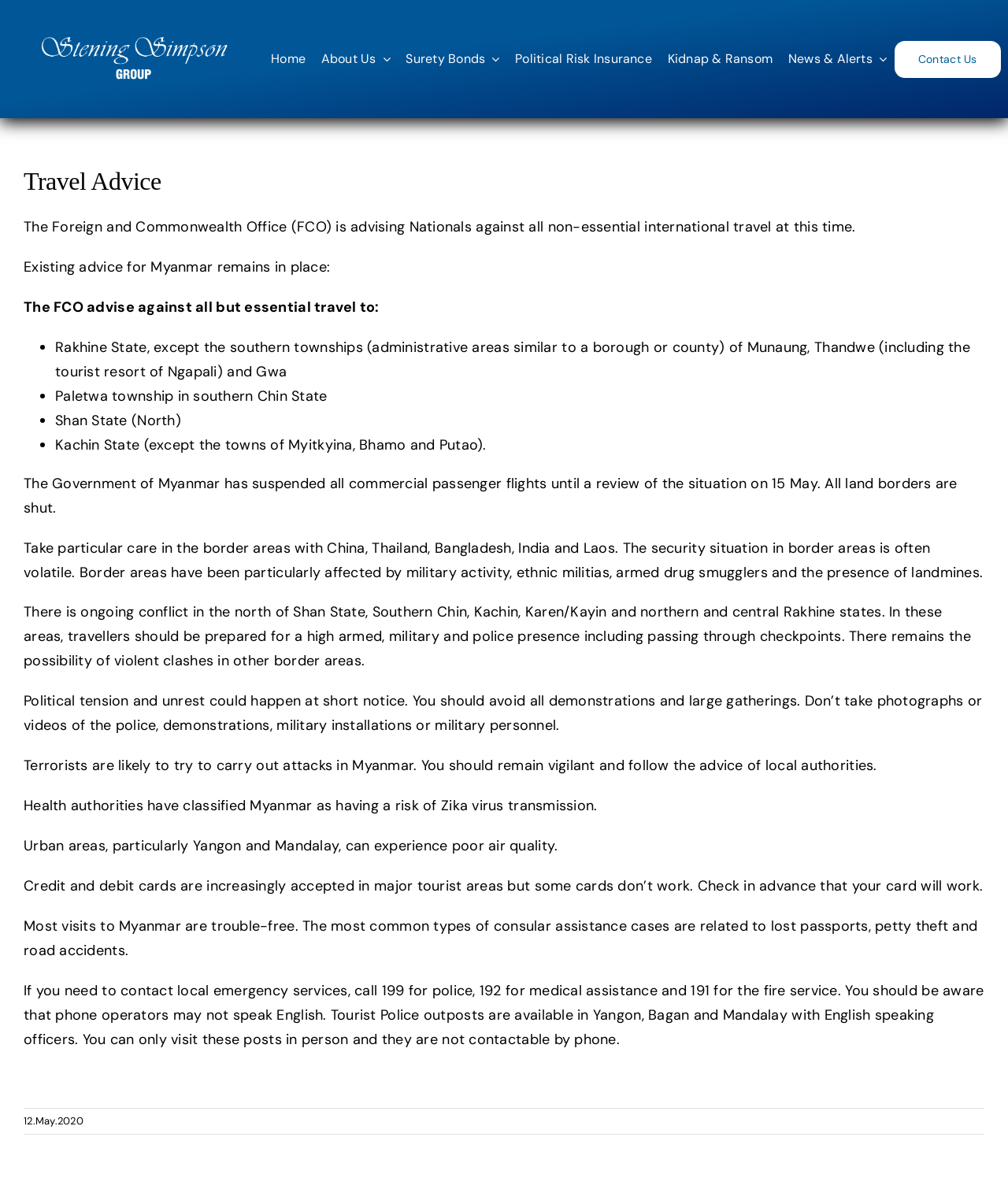What is the travel advice for Myanmar?
Please respond to the question with as much detail as possible.

The travel advice for Myanmar is mentioned in the webpage as 'The FCO advise against all but essential travel to:' followed by a list of specific regions, indicating that travelers should avoid all non-essential travel to these areas.